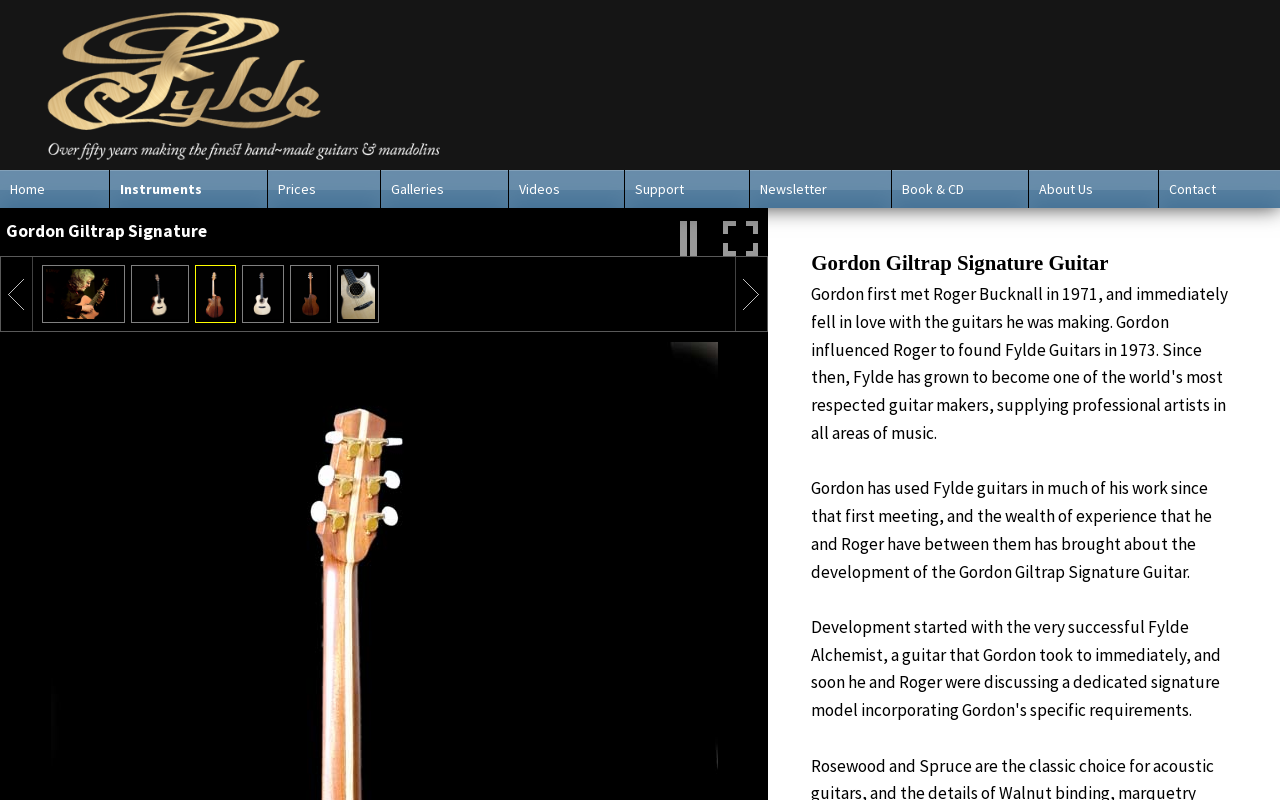Given the following UI element description: "alt="Gordon Giltrap 1"", find the bounding box coordinates in the webpage screenshot.

[0.033, 0.331, 0.098, 0.404]